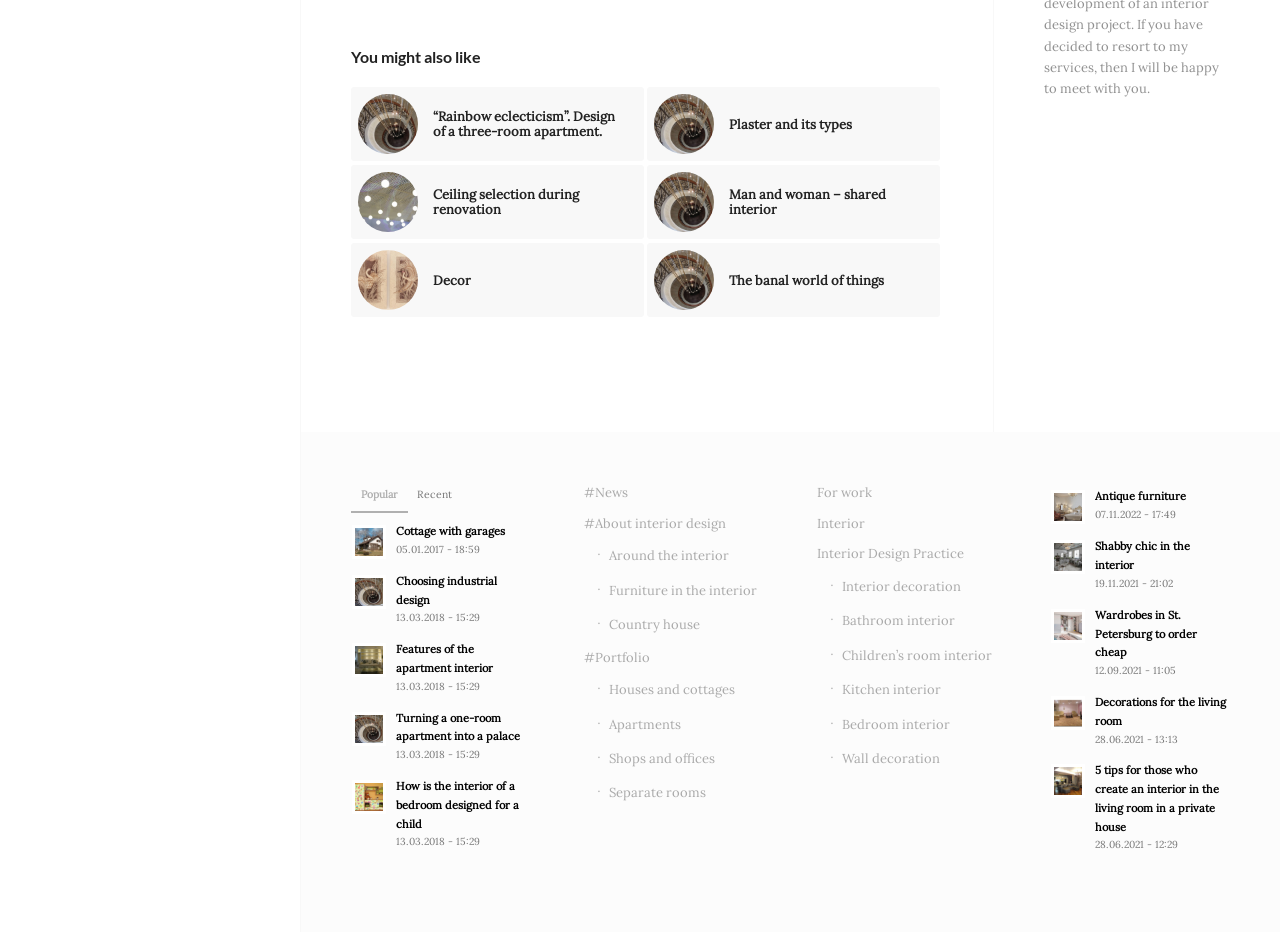Find the bounding box coordinates for the UI element whose description is: "The banal world of things". The coordinates should be four float numbers between 0 and 1, in the format [left, top, right, bottom].

[0.505, 0.261, 0.734, 0.341]